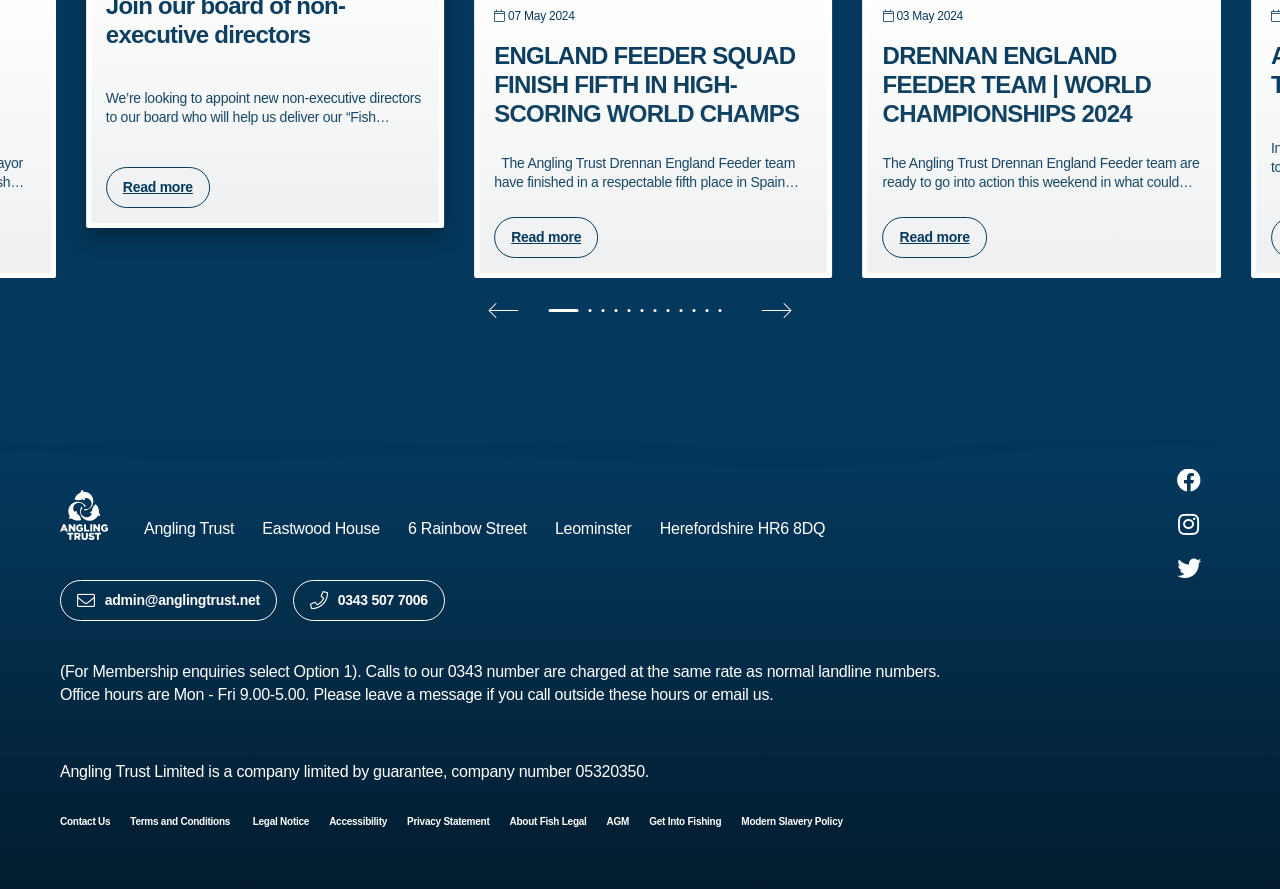Determine the bounding box coordinates for the clickable element required to fulfill the instruction: "Read more about England Feeder Squad". Provide the coordinates as four float numbers between 0 and 1, i.e., [left, top, right, bottom].

[0.083, 0.188, 0.164, 0.234]